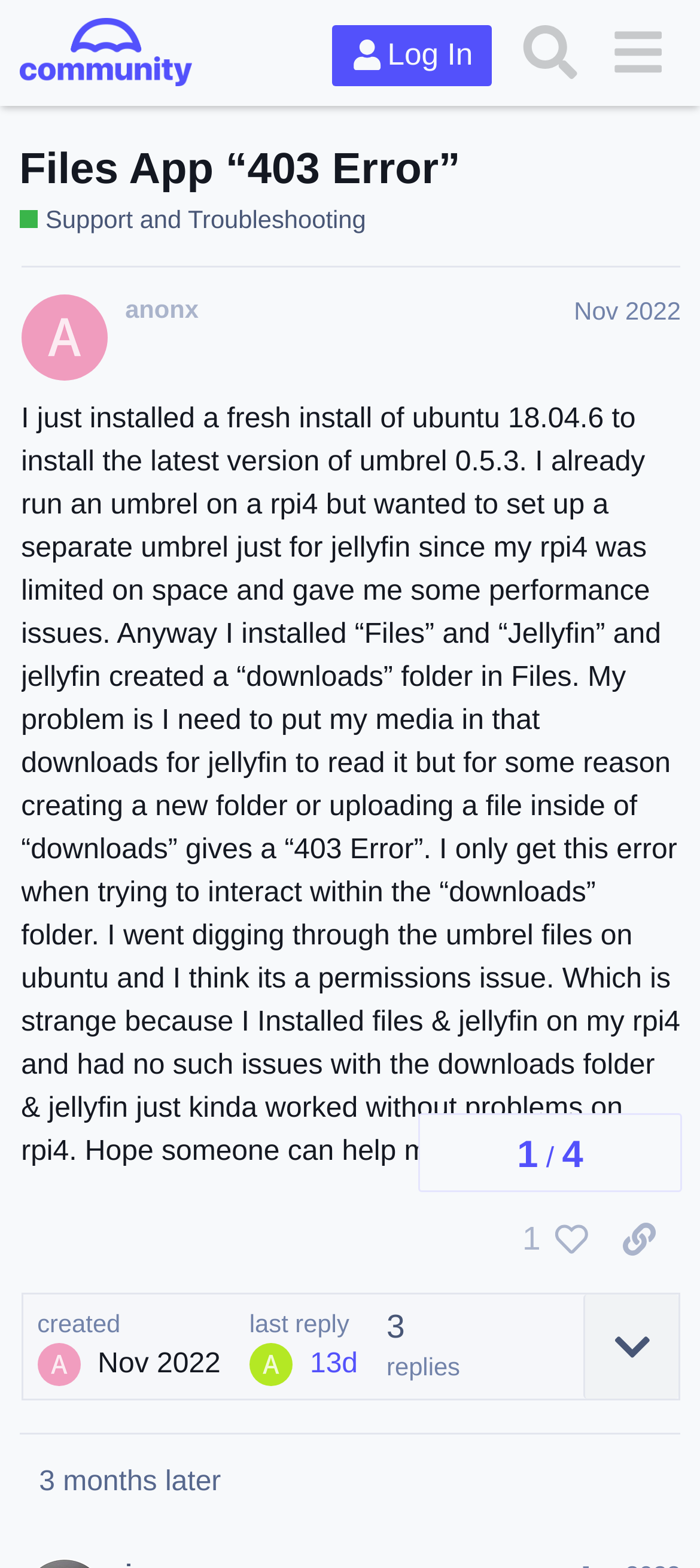Predict the bounding box coordinates of the area that should be clicked to accomplish the following instruction: "Copy a link to this post to clipboard". The bounding box coordinates should consist of four float numbers between 0 and 1, i.e., [left, top, right, bottom].

[0.854, 0.767, 0.973, 0.813]